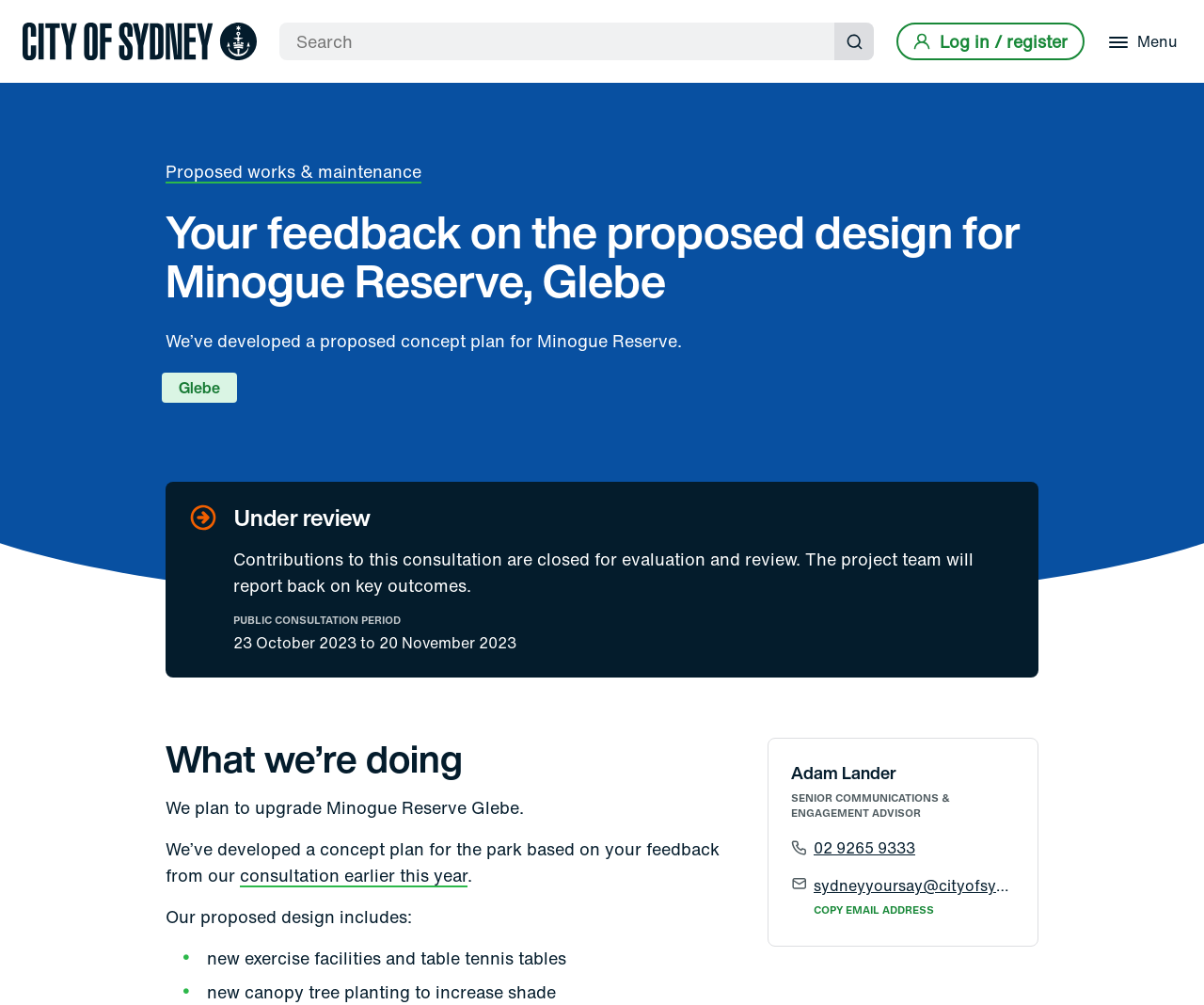Provide the bounding box coordinates of the HTML element this sentence describes: "Glebe".

[0.134, 0.371, 0.197, 0.401]